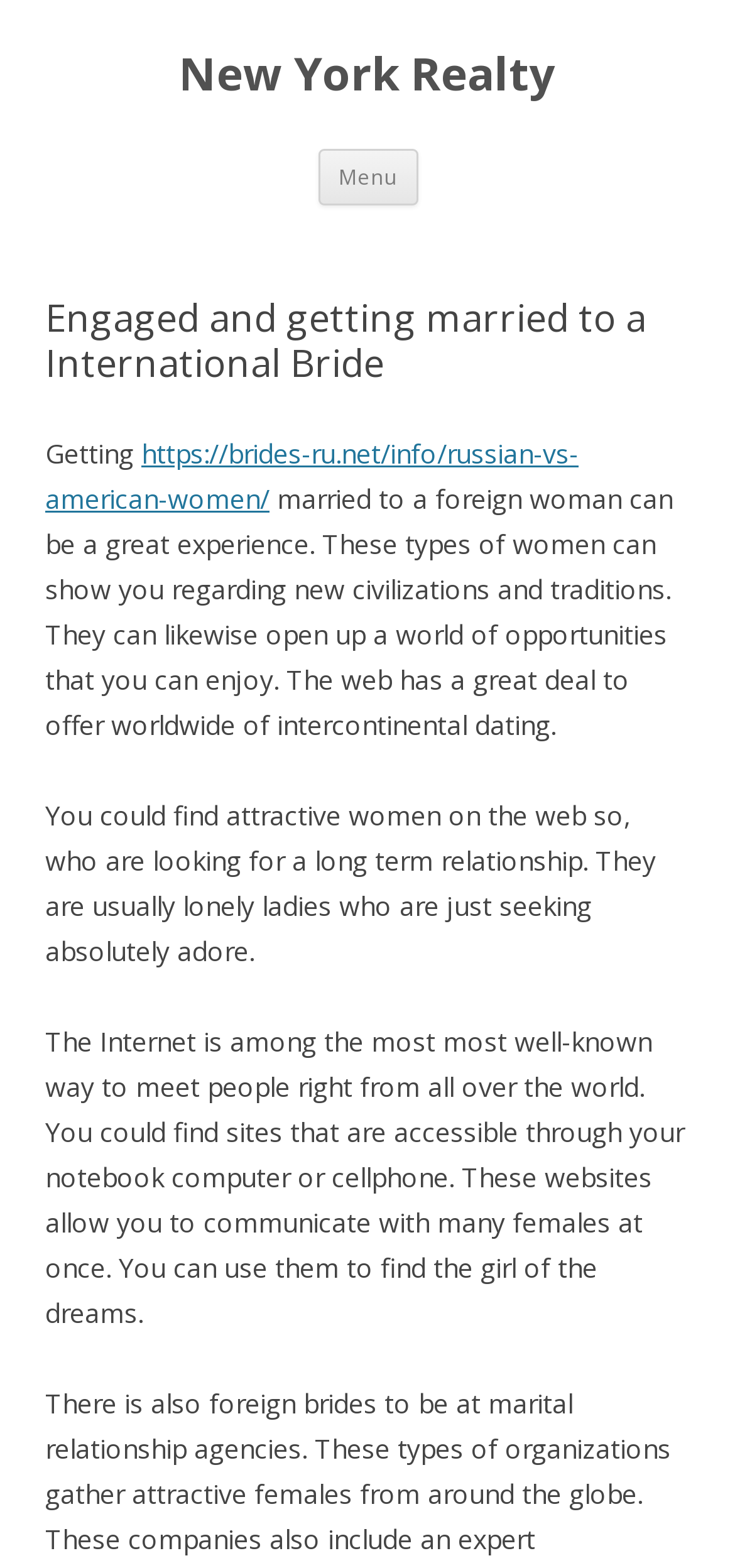What is the main topic of this webpage?
Provide a detailed and well-explained answer to the question.

Based on the content of the webpage, it appears to be discussing the benefits of marrying a foreign woman and the opportunities that international dating can provide.